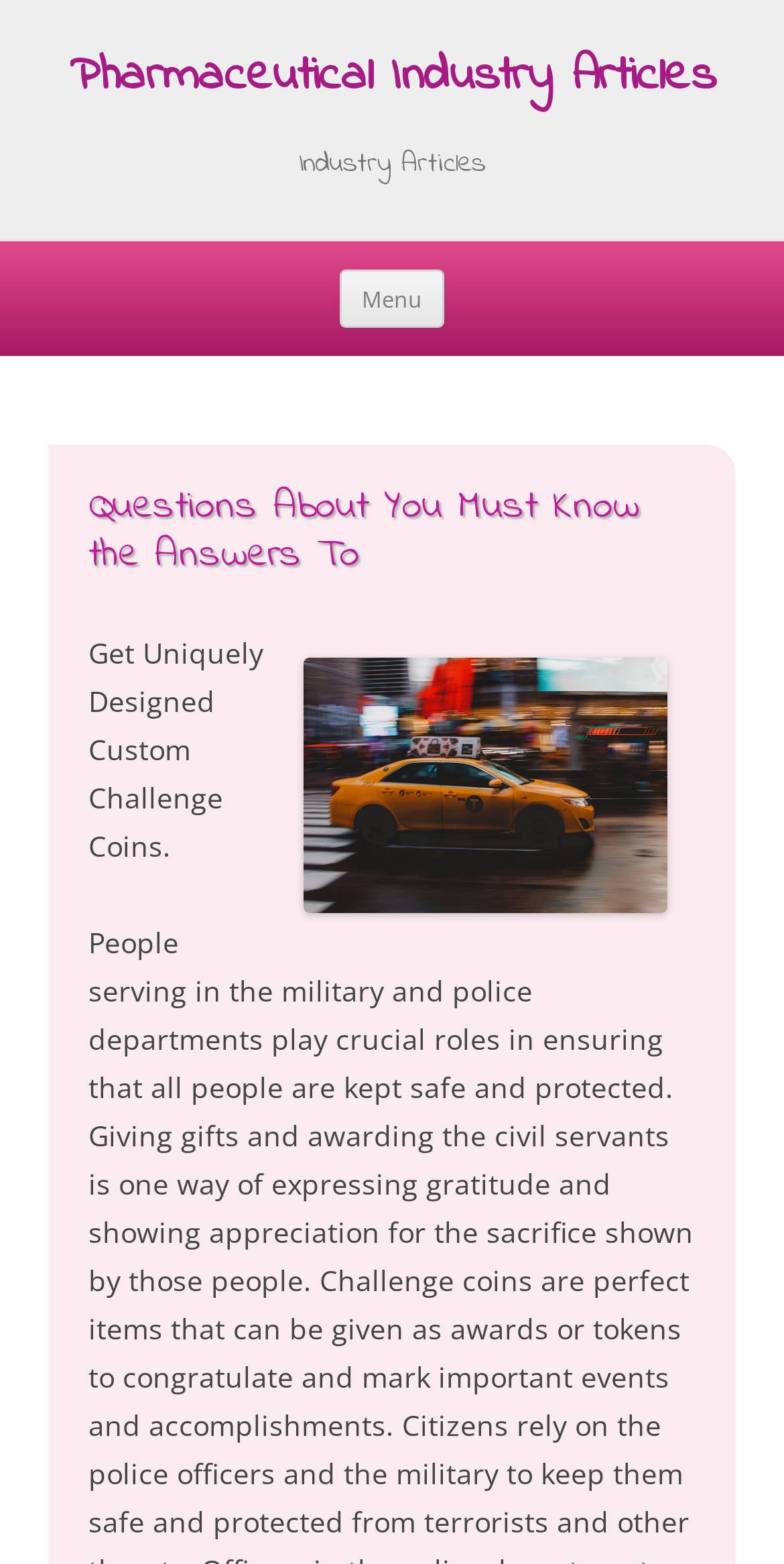How many headings are there on the webpage?
Utilize the information in the image to give a detailed answer to the question.

There are three headings on the webpage. The first heading is 'Pharmaceutical Industry Articles', the second heading is 'Industry Articles', and the third heading is 'Questions About You Must Know the Answers To'. These headings are located at different parts of the webpage, with distinct bounding box coordinates.